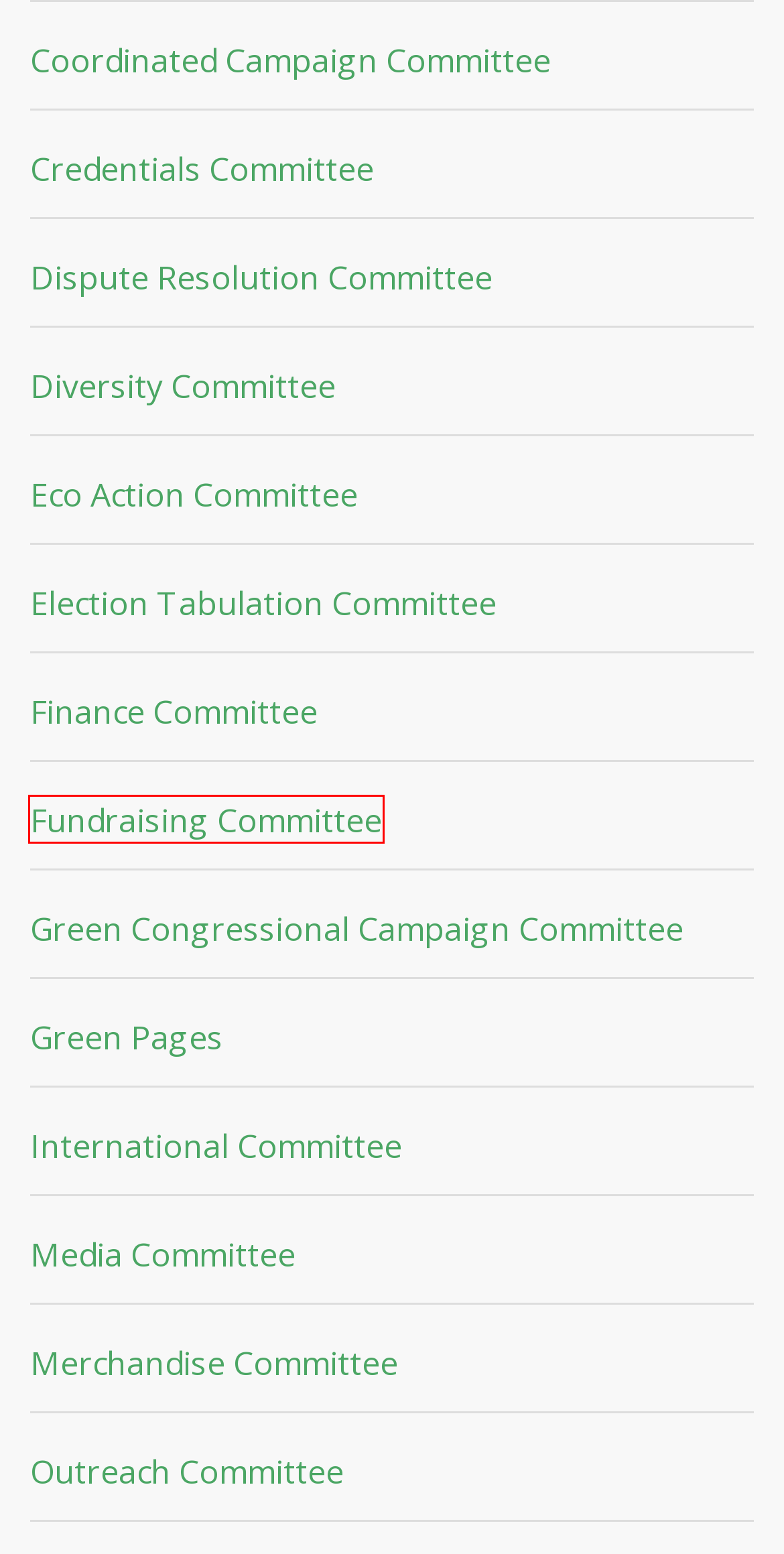Observe the screenshot of a webpage with a red bounding box highlighting an element. Choose the webpage description that accurately reflects the new page after the element within the bounding box is clicked. Here are the candidates:
A. Green Pages – Green Party of the United States
B. Coordinated Campaign Committee – Green Party of the United States
C. Green Congressional Campaign Committee – Green Party of the United States
D. Fundraising Committee – Green Party of the United States
E. Outreach Committee – Green Party of the United States
F. Dispute Resolution Committee – Green Party of the United States
G. Media Committee – Green Party of the United States
H. Merchandise Committee – Green Party of the United States

D